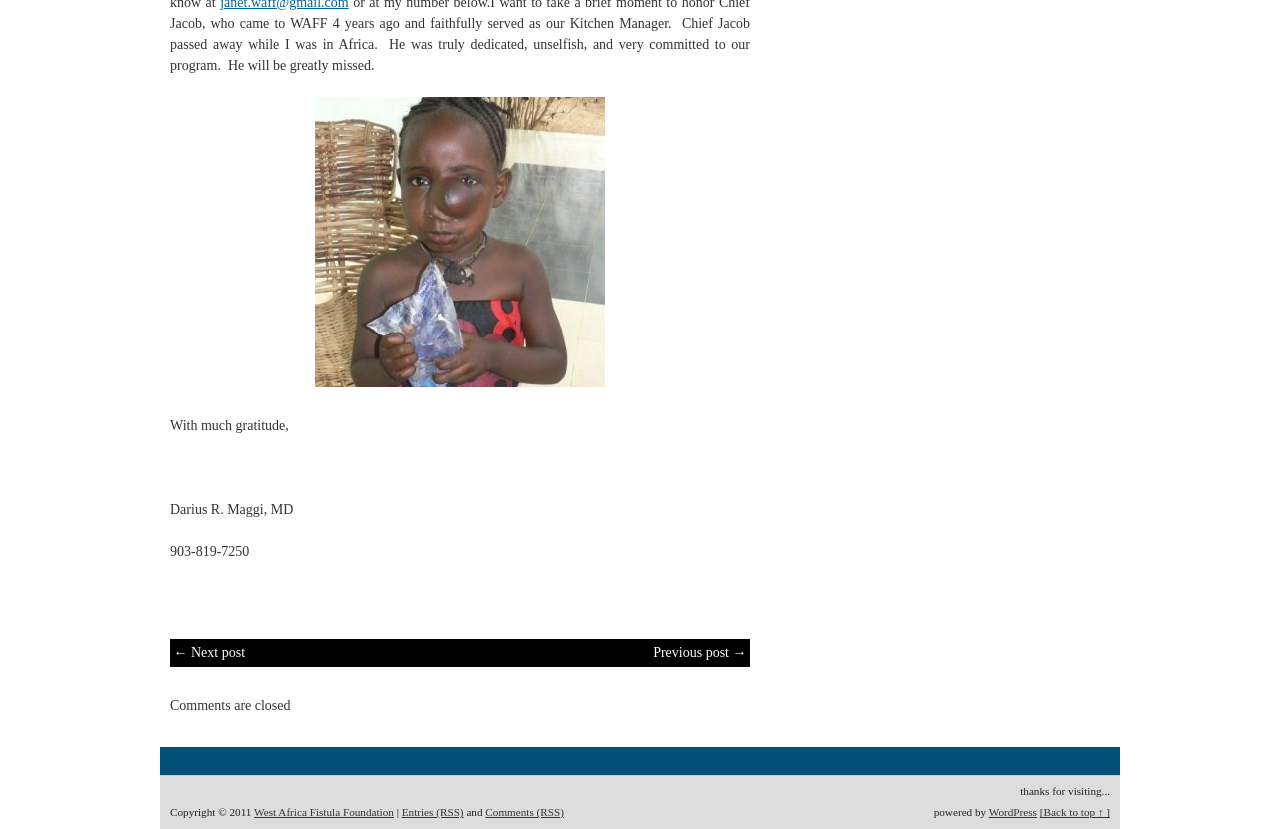From the element description: "West Africa Fistula Foundation", extract the bounding box coordinates of the UI element. The coordinates should be expressed as four float numbers between 0 and 1, in the order [left, top, right, bottom].

[0.198, 0.972, 0.308, 0.987]